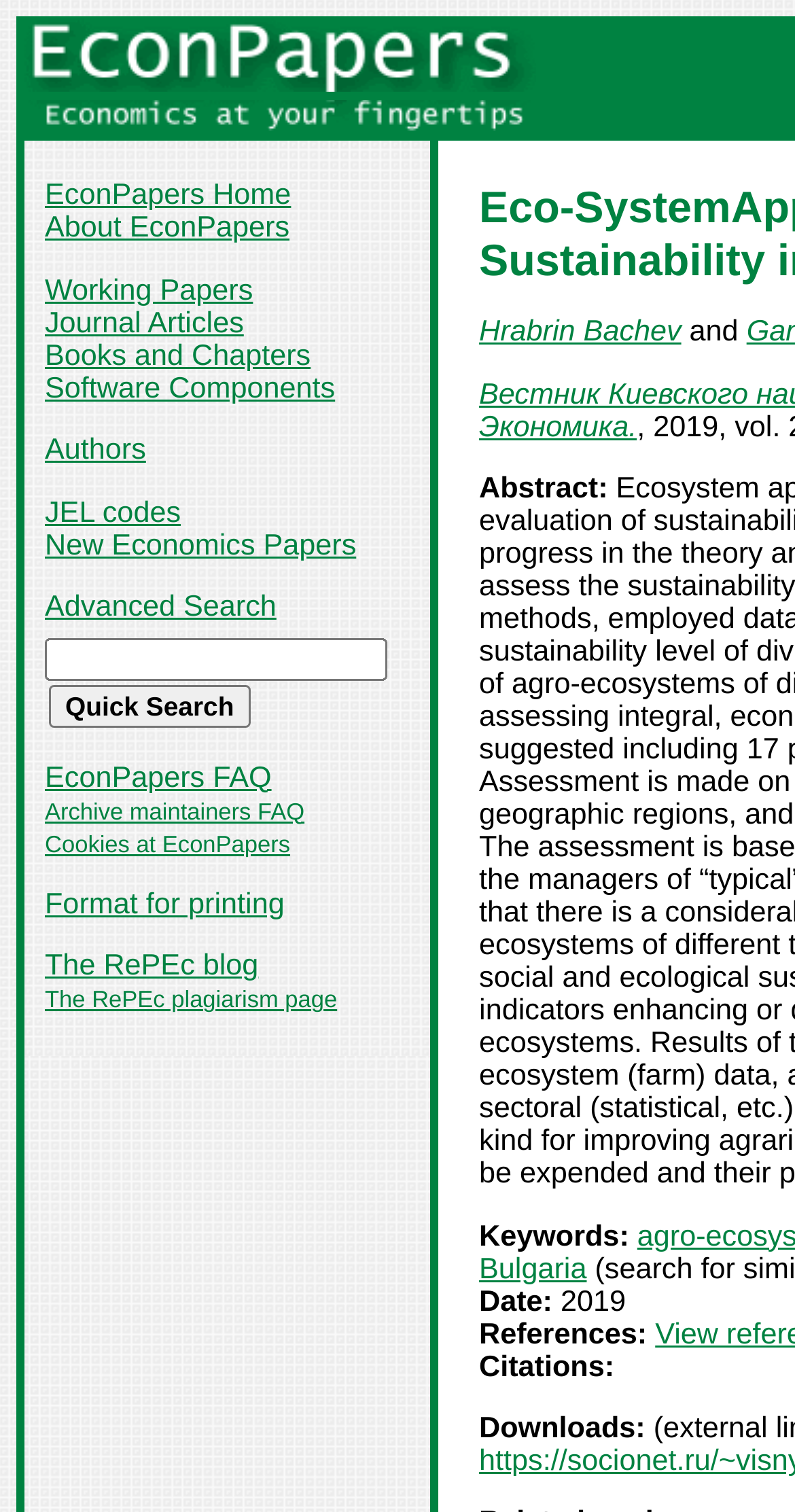Please identify the bounding box coordinates of the element's region that I should click in order to complete the following instruction: "Read the abstract of the paper by Hrabrin Bachev". The bounding box coordinates consist of four float numbers between 0 and 1, i.e., [left, top, right, bottom].

[0.603, 0.313, 0.765, 0.335]